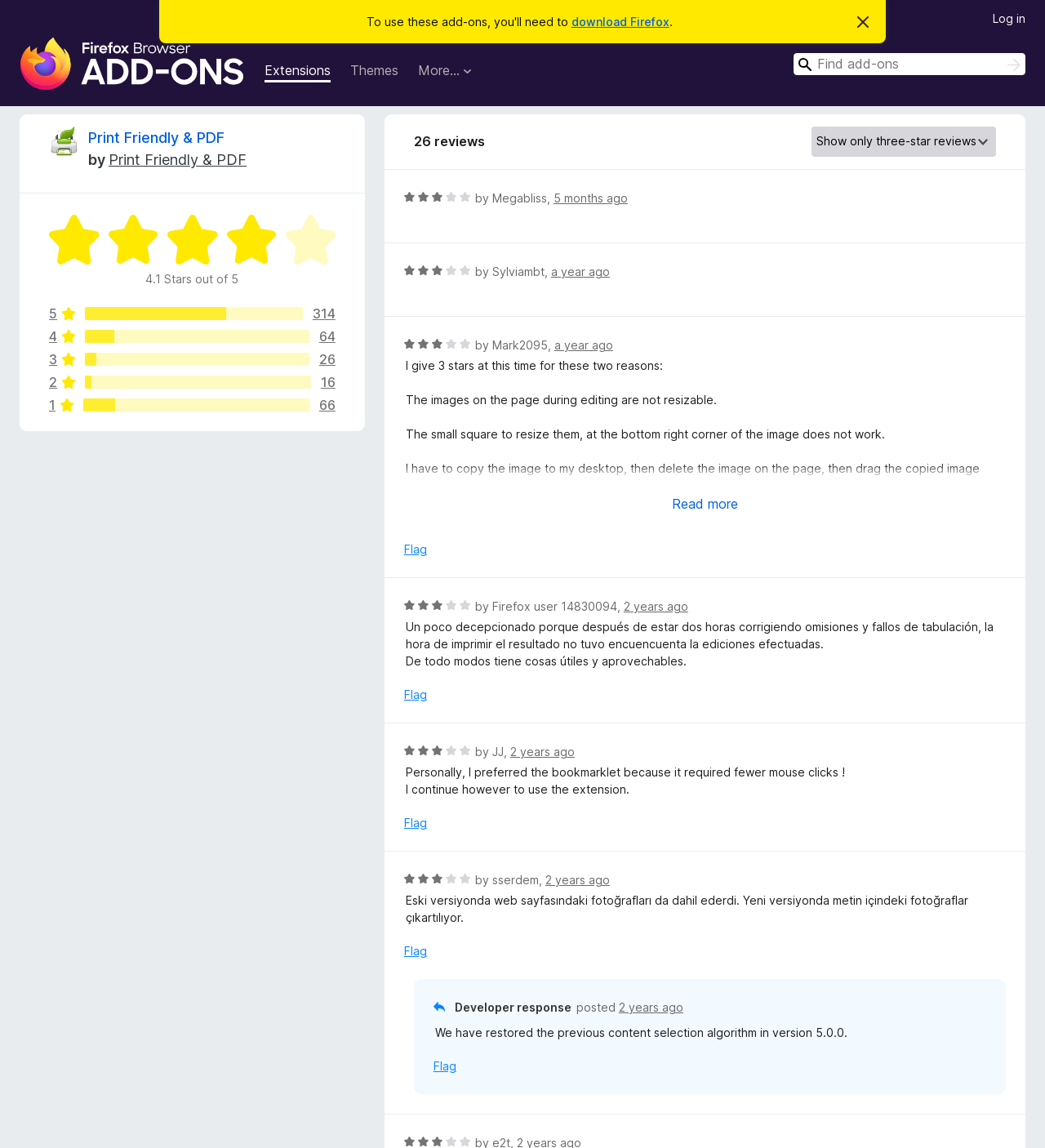What is the rating of Print Friendly & PDF out of 5?
Using the image, answer in one word or phrase.

4.1